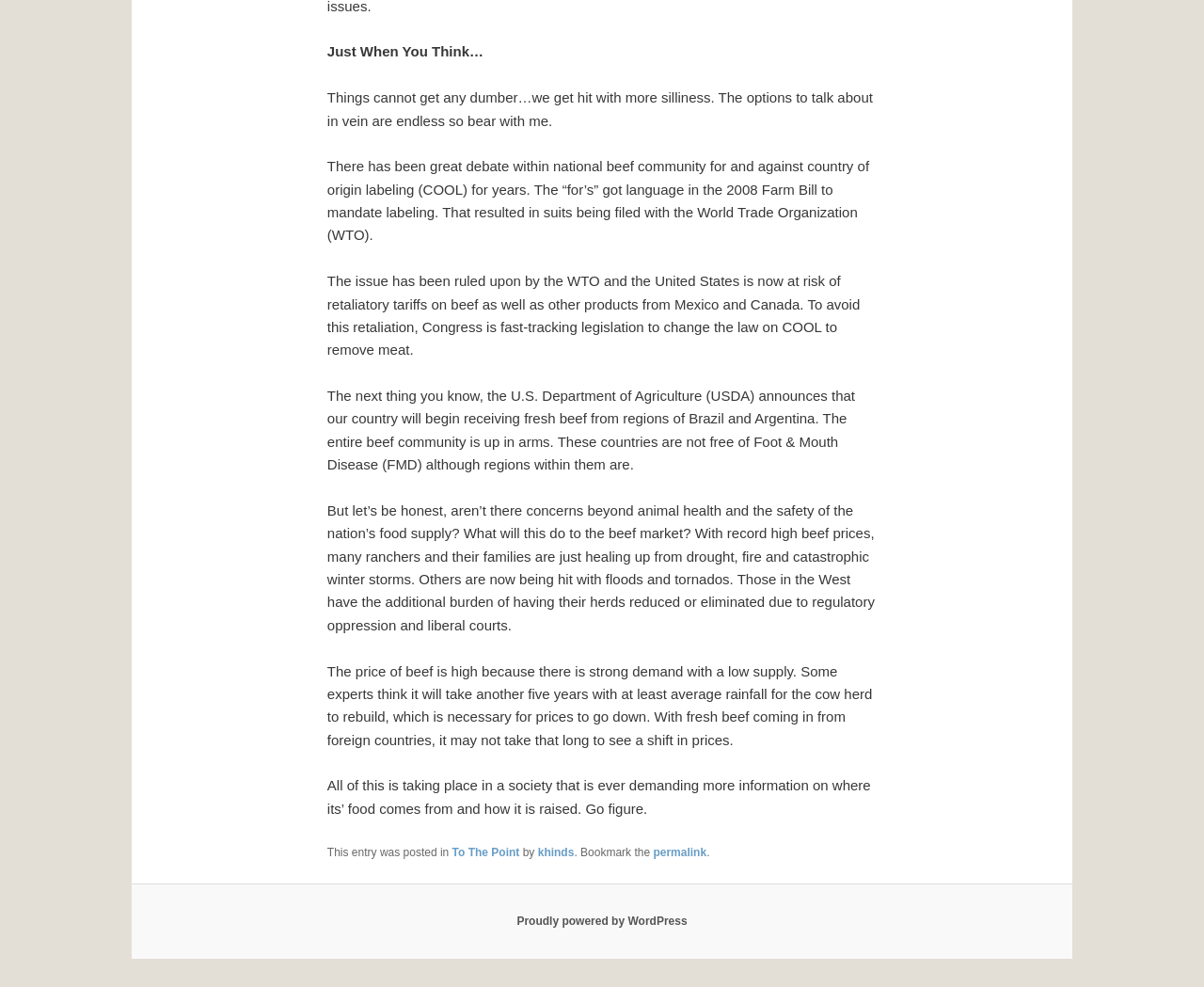Based on the image, please elaborate on the answer to the following question:
What is the platform powering the website?

The website is powered by WordPress, as indicated by the link 'Proudly powered by WordPress' in the footer section.